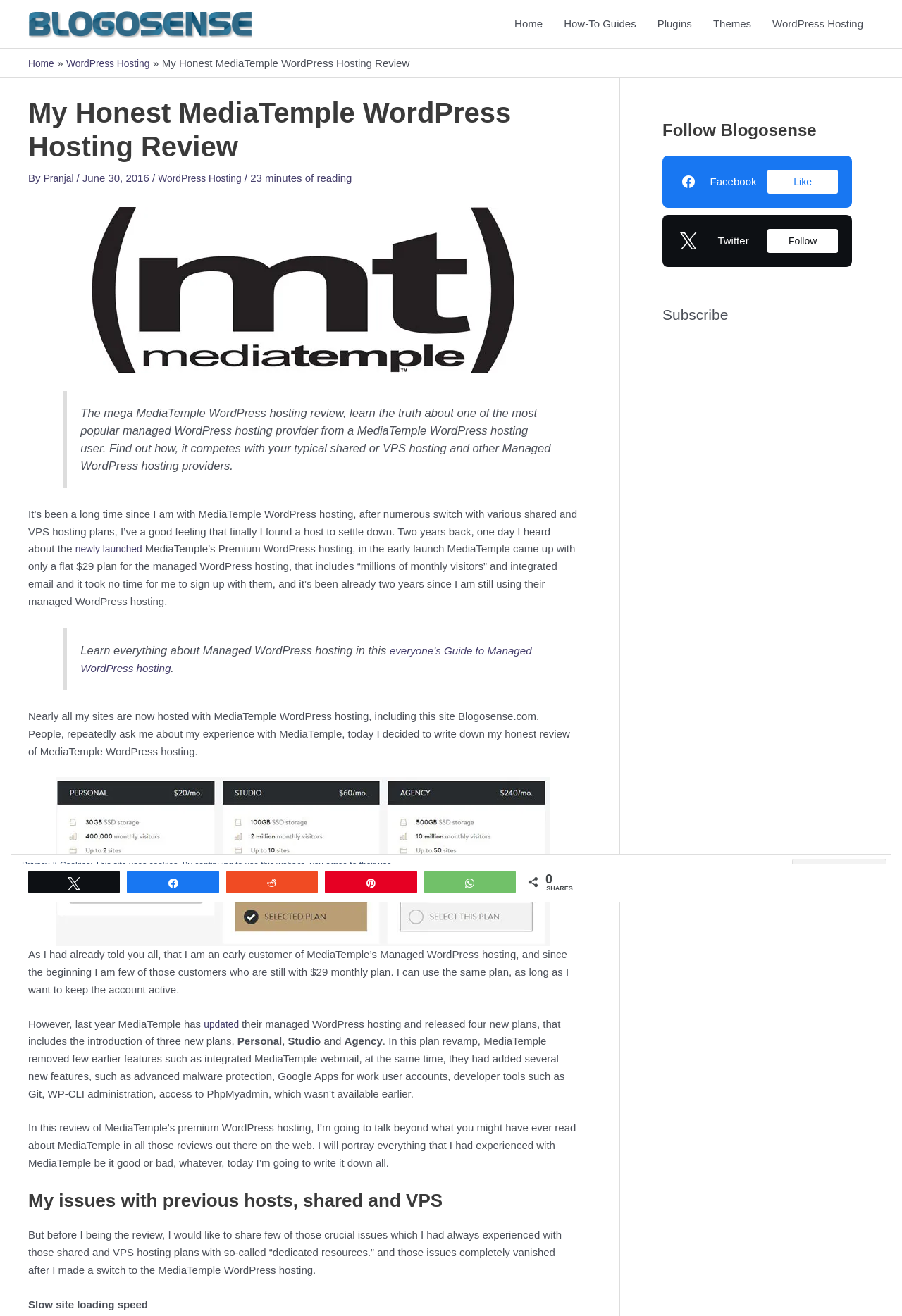Locate the bounding box coordinates of the area where you should click to accomplish the instruction: "Search for something".

None